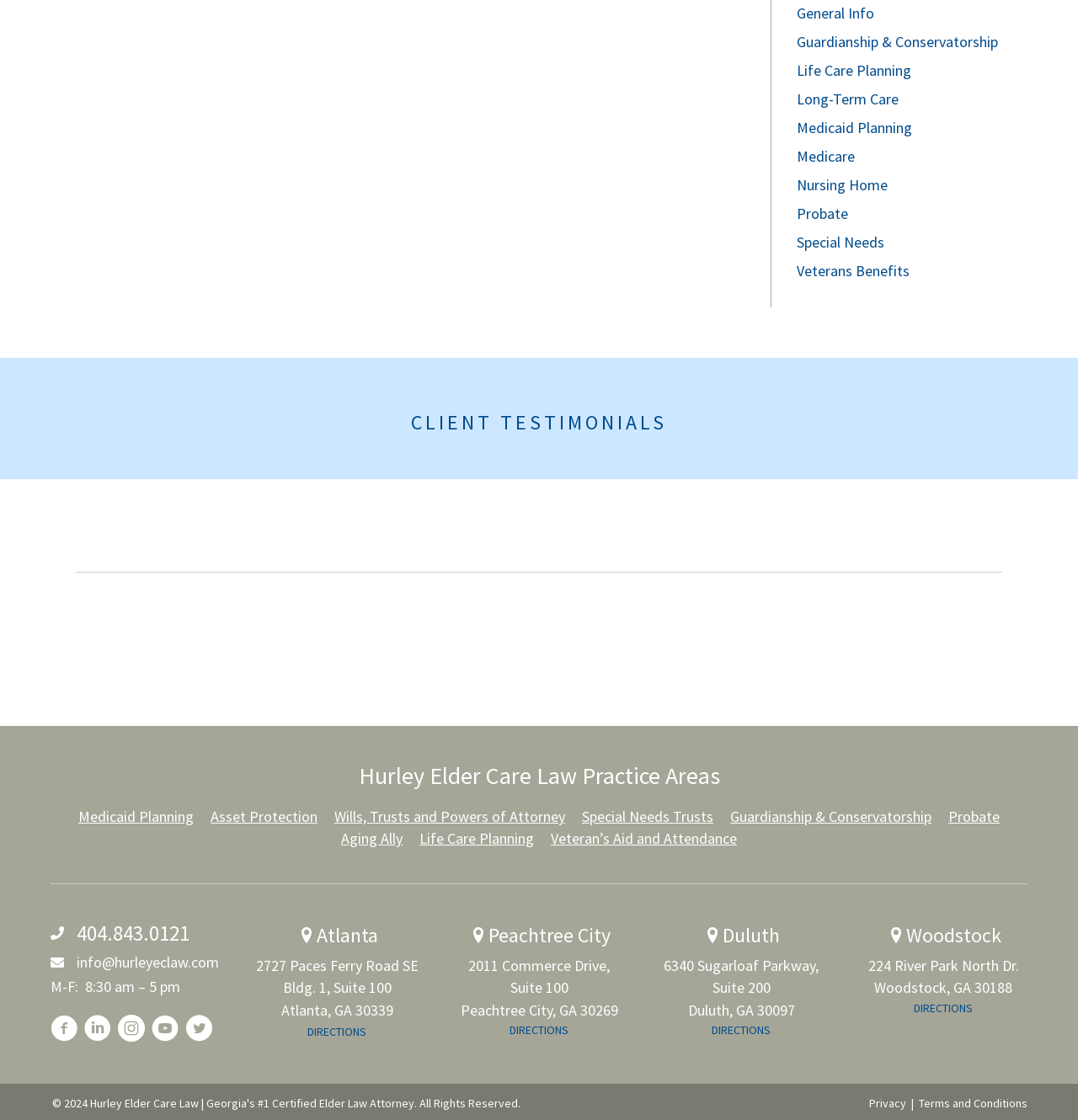Can you find the bounding box coordinates of the area I should click to execute the following instruction: "Email info@hurleyeclaw.com"?

[0.071, 0.849, 0.203, 0.869]